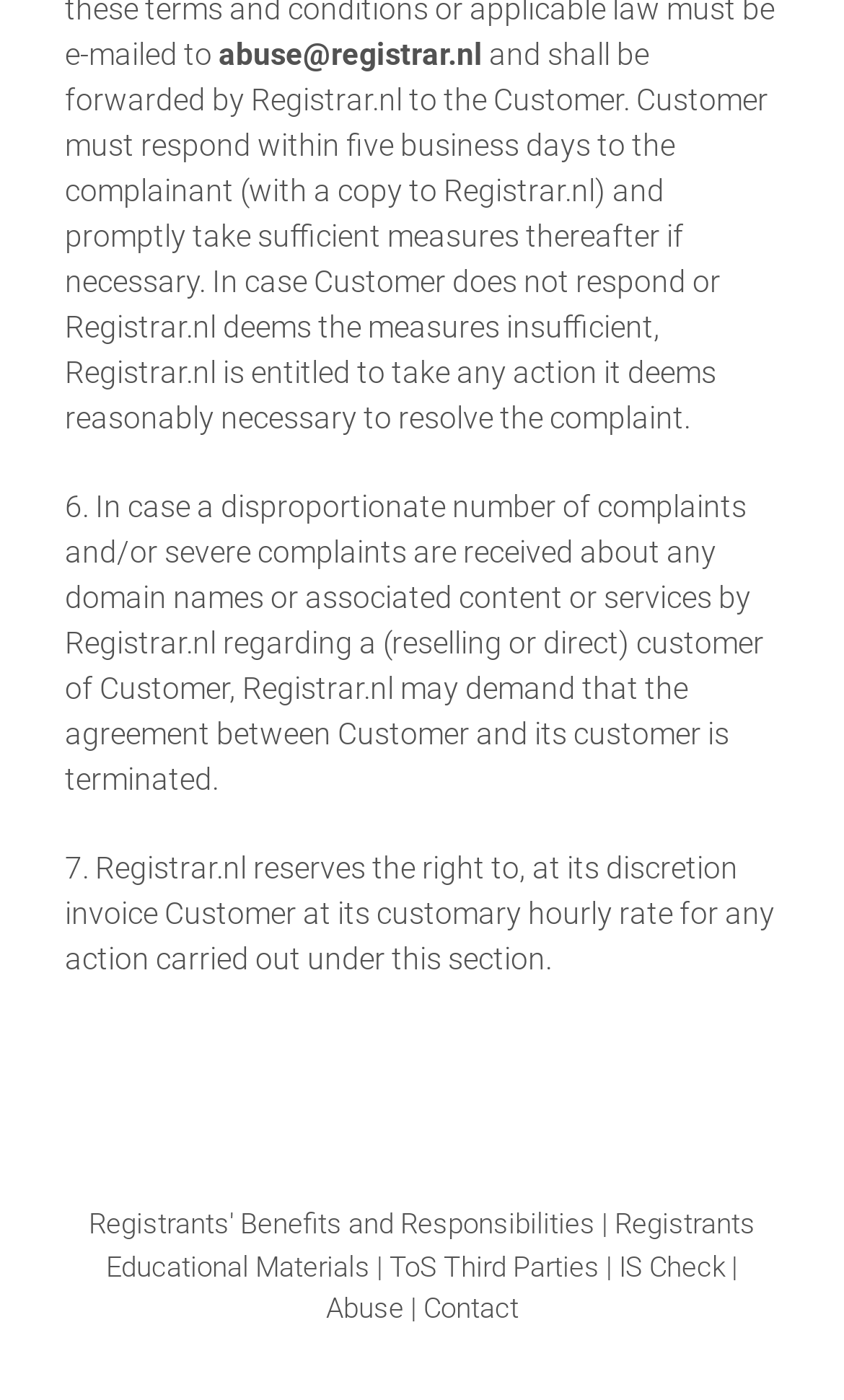Given the element description: "IS Check", predict the bounding box coordinates of the UI element it refers to, using four float numbers between 0 and 1, i.e., [left, top, right, bottom].

[0.733, 0.893, 0.859, 0.916]